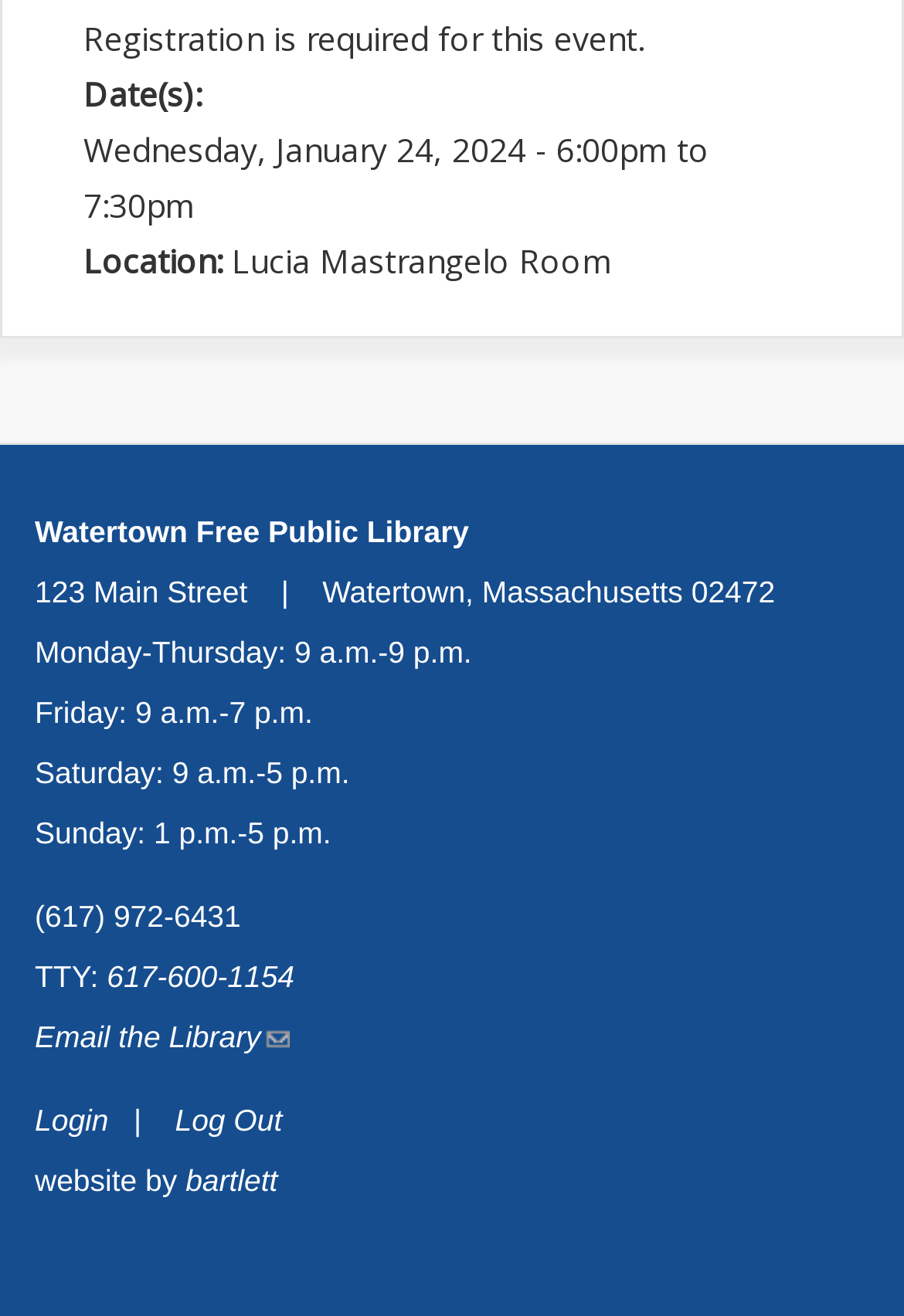Please specify the bounding box coordinates in the format (top-left x, top-left y, bottom-right x, bottom-right y), with values ranging from 0 to 1. Identify the bounding box for the UI component described as follows: Email the Library(link sends e-mail)

[0.038, 0.775, 0.319, 0.801]